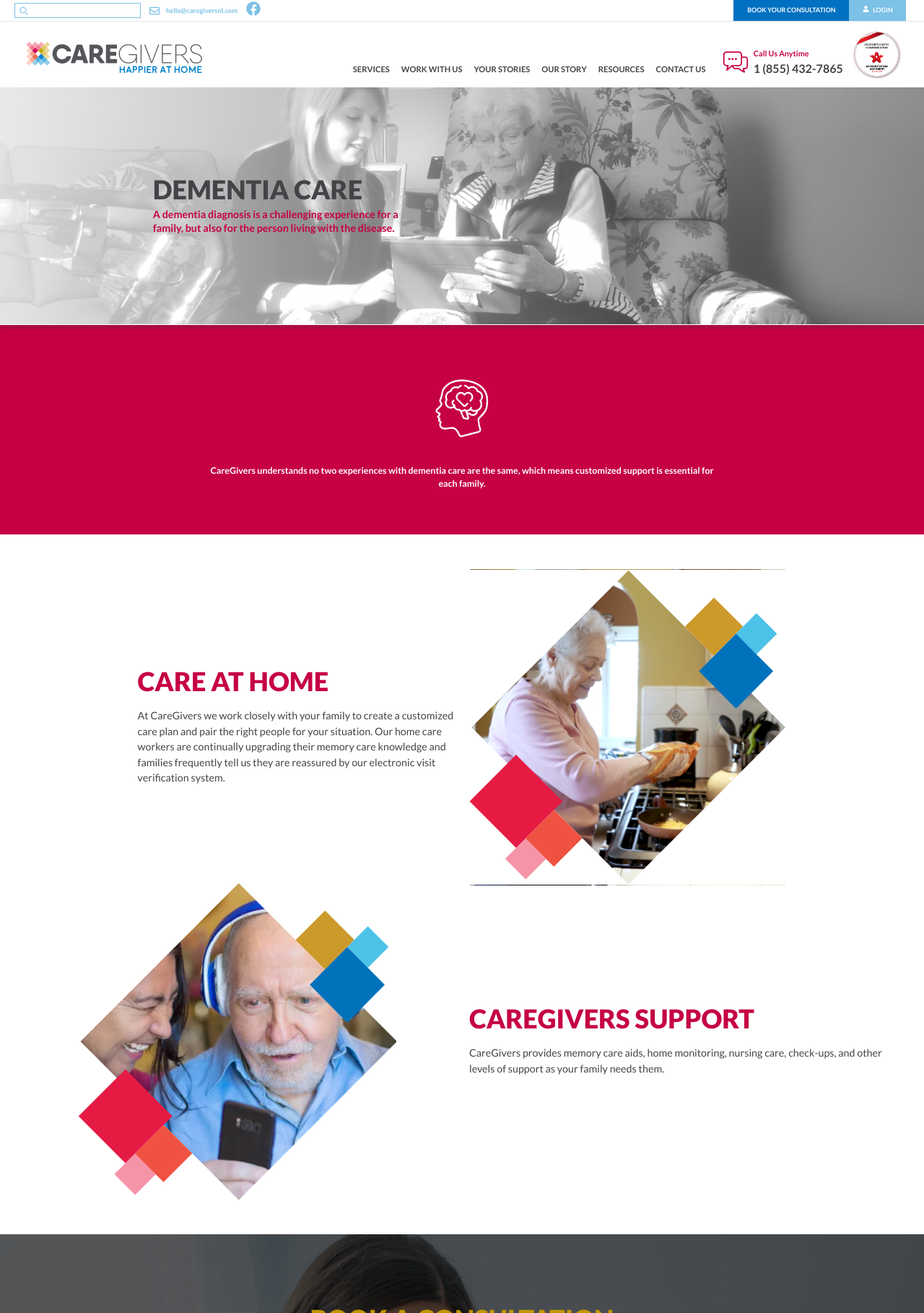Write an elaborate caption that captures the essence of the webpage.

The webpage is about CareGivers, a service that provides dementia care and support. At the top, there is a search bar with a search icon and a searchbox labeled "Search". Next to it, there is a link to the email address "hello@caregiversnl.com". 

Below the search bar, there are several links to different sections of the website, including "SERVICES", "WORK WITH US", "YOUR STORIES", "OUR STORY", "RESOURCES", and "CONTACT US". 

On the left side of the page, there is a large heading "DEMENTIA CARE" followed by a paragraph of text describing the challenges of a dementia diagnosis for families. Below this, there is an image, and then another paragraph of text explaining how CareGivers provides customized support for each family.

Further down the page, there is a heading "CARE AT HOME" followed by a paragraph of text describing the customized care plans and services provided by CareGivers. There are also two images, one of an older woman cooking in her kitchen and another of a younger woman helping an older man with a smartphone.

Finally, there is a heading "CAREGIVERS SUPPORT" followed by two paragraphs of text listing the various levels of support provided by CareGivers, including memory care aids, home monitoring, and nursing care.